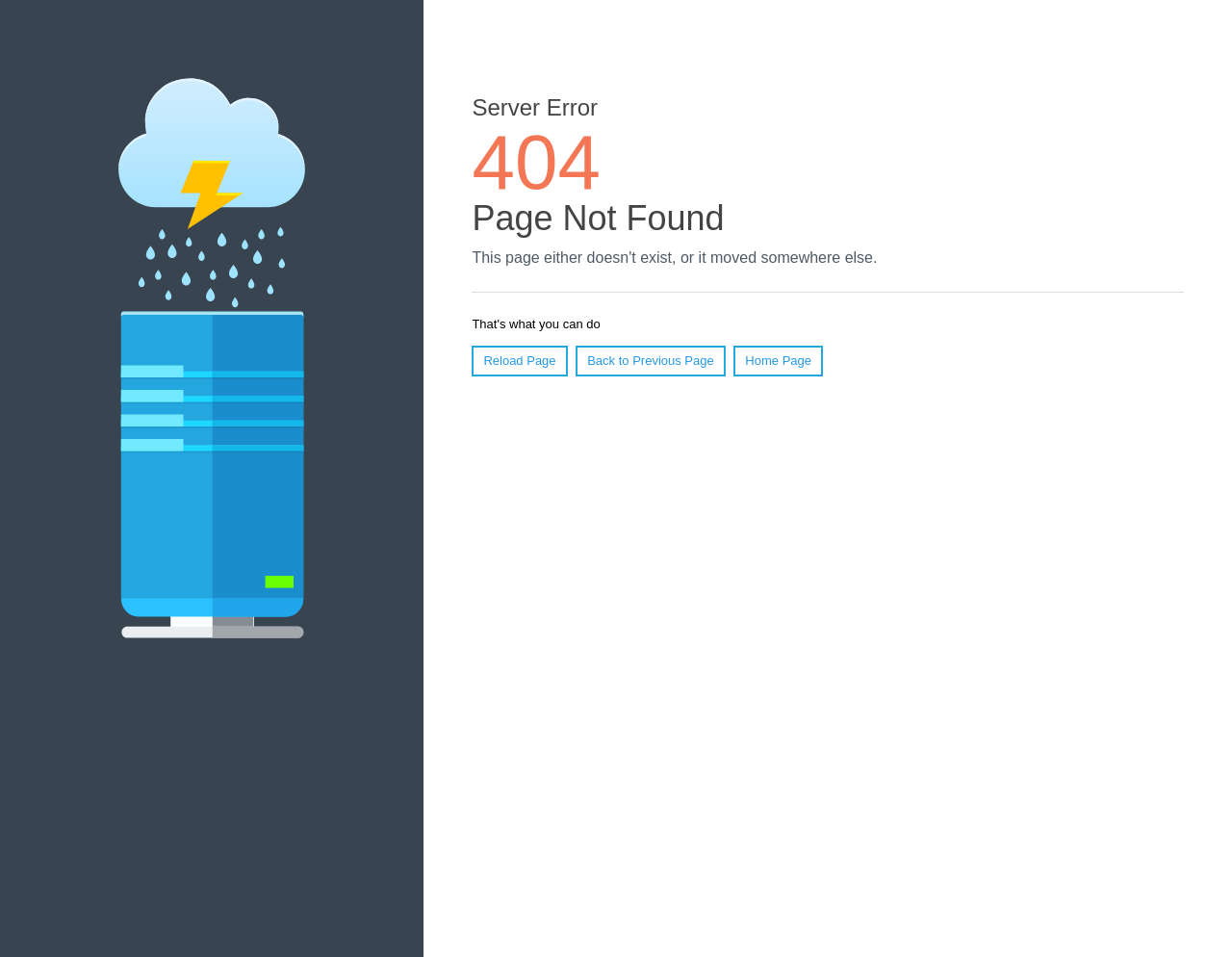Predict the bounding box of the UI element based on this description: "Back to Previous Page".

[0.467, 0.361, 0.589, 0.393]